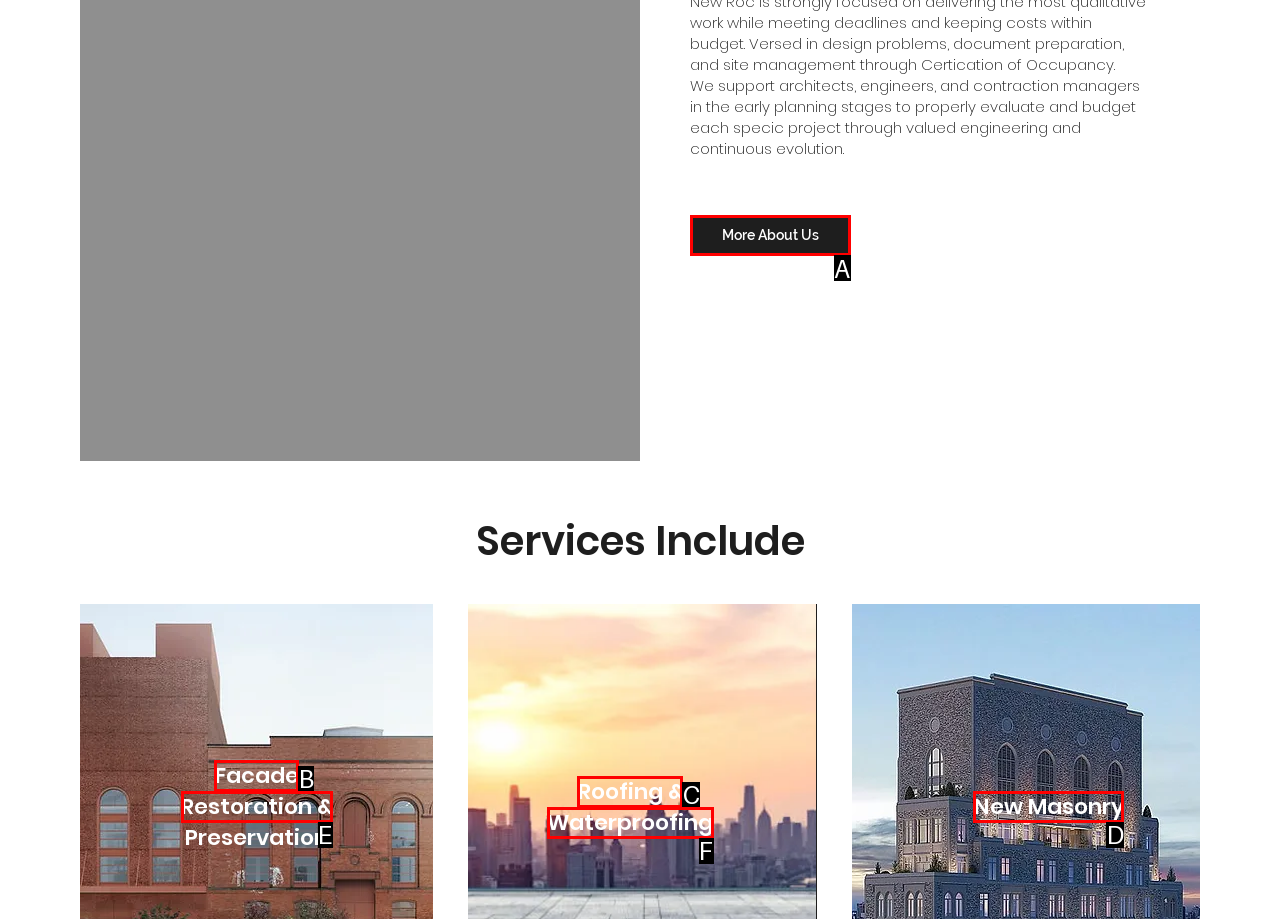Look at the description: Education and Reference
Determine the letter of the matching UI element from the given choices.

None